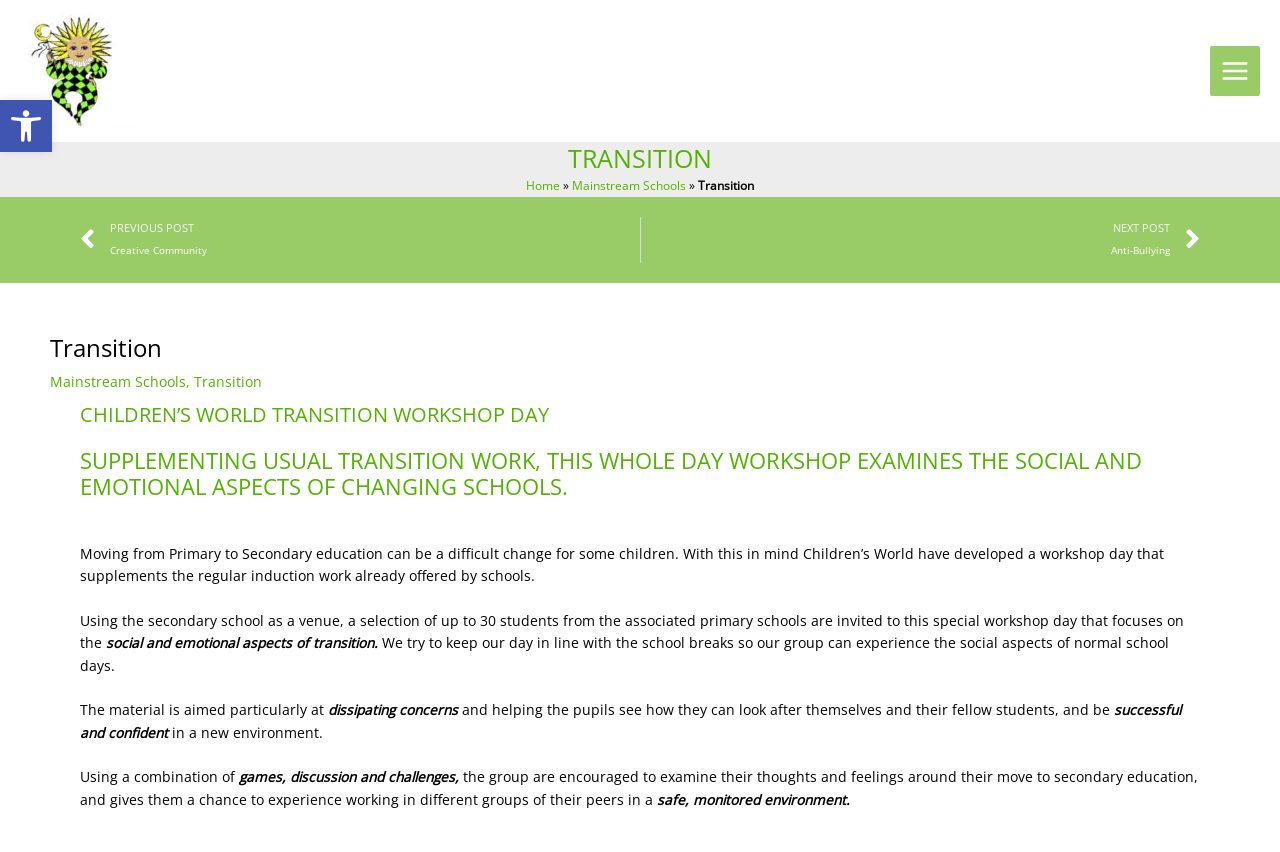Provide a brief response using a word or short phrase to this question:
How many students are invited to the workshop day?

Up to 30